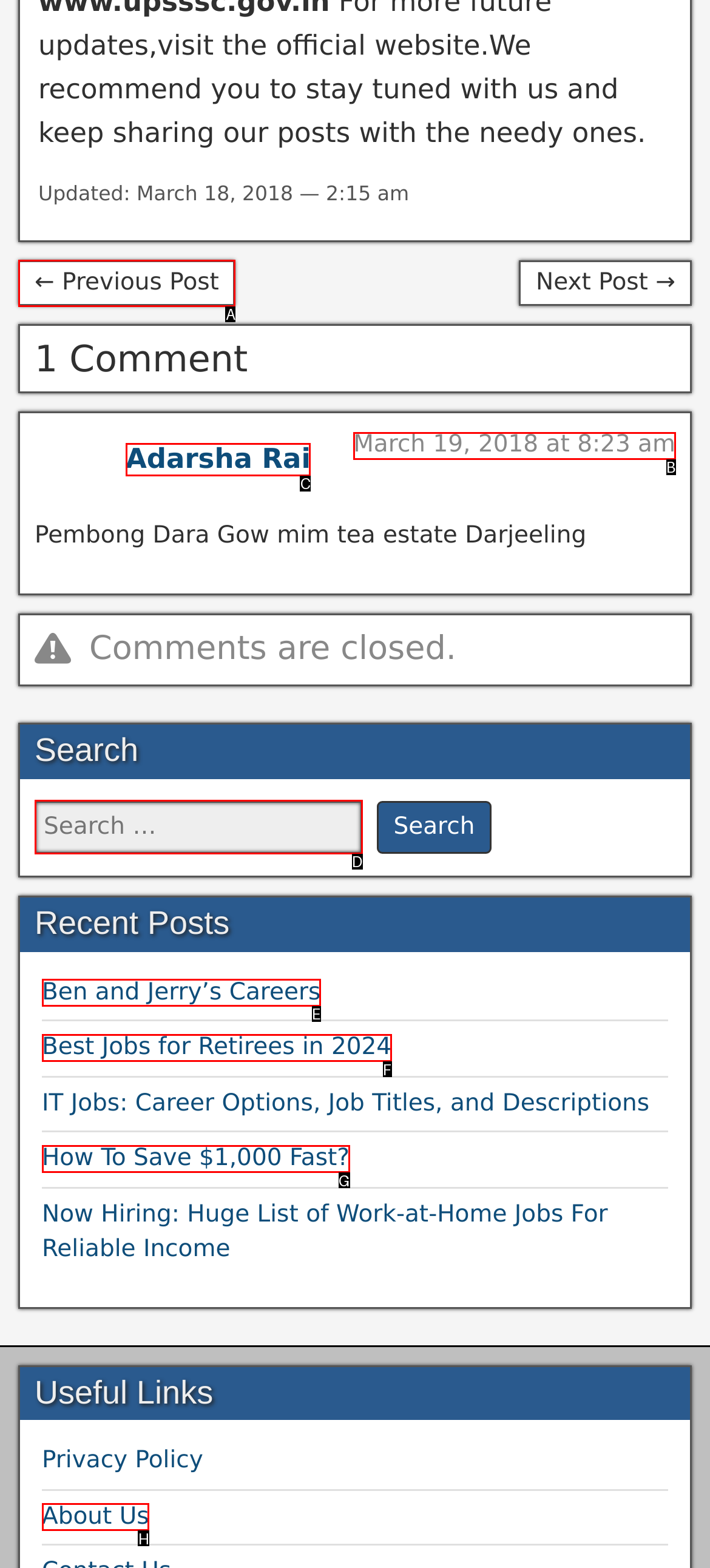Find the HTML element that suits the description: How To Save $1,000 Fast?
Indicate your answer with the letter of the matching option from the choices provided.

G